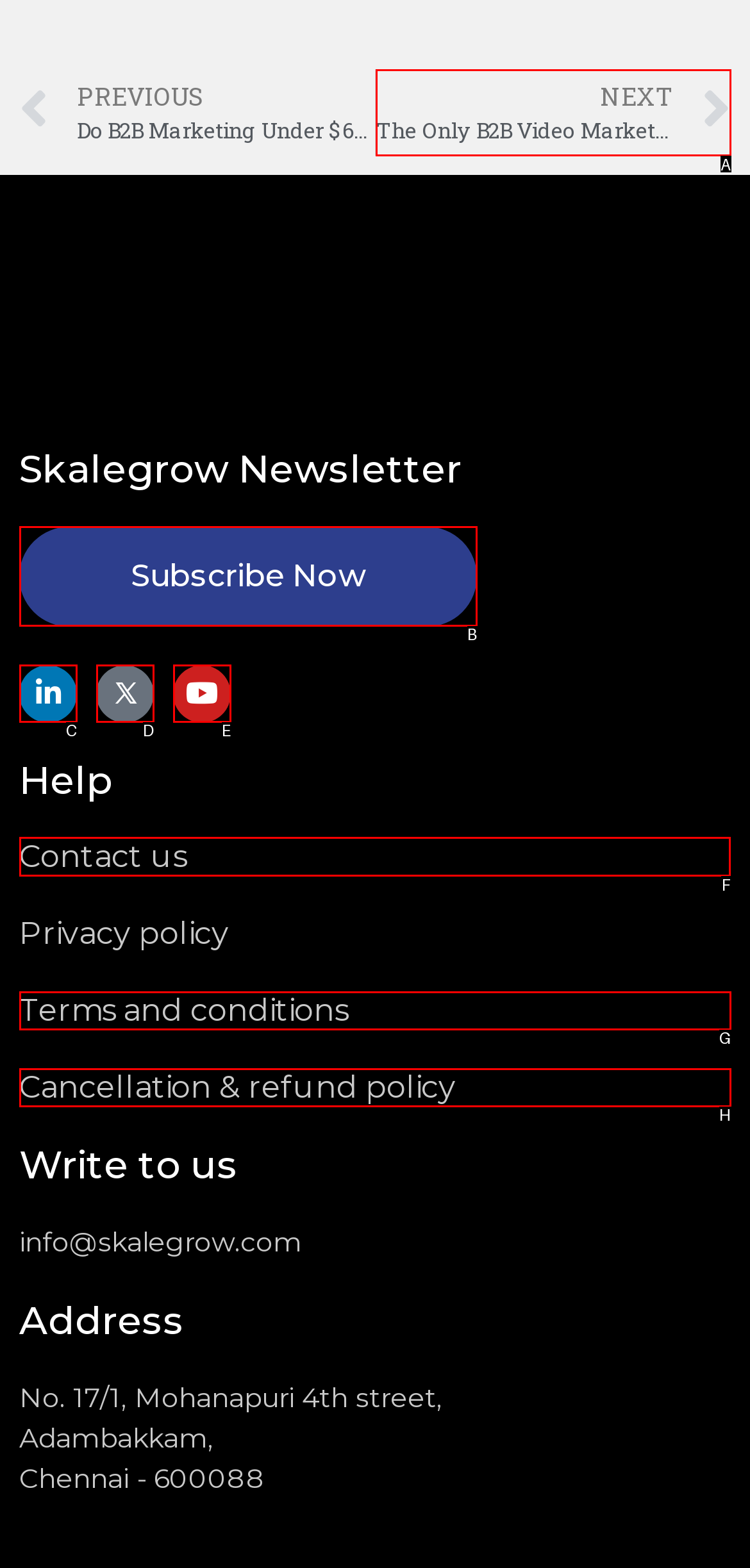Point out the HTML element I should click to achieve the following task: Contact us for help Provide the letter of the selected option from the choices.

F